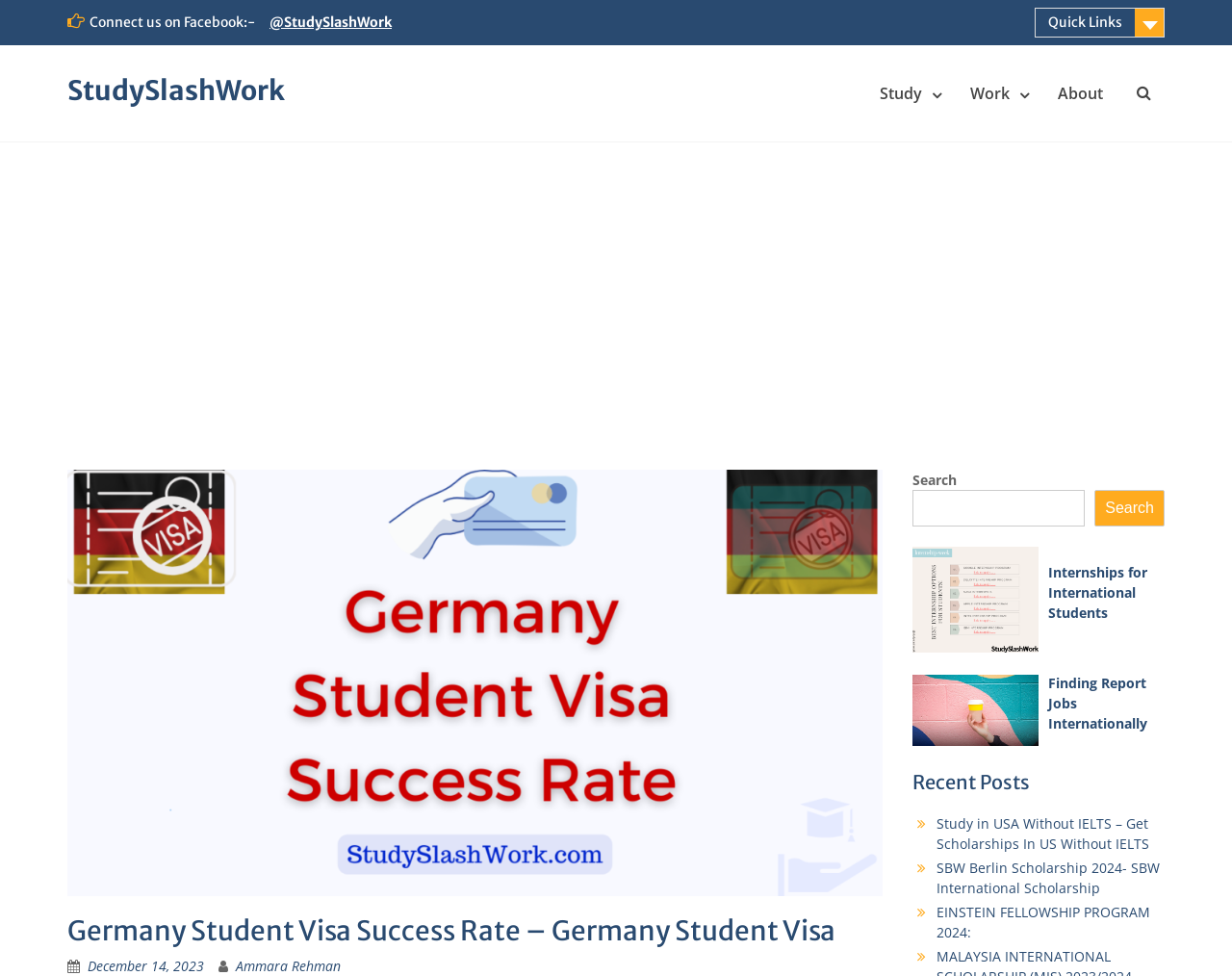Provide a one-word or one-phrase answer to the question:
What is the title of the recent post below the image?

Study in USA Without IELTS